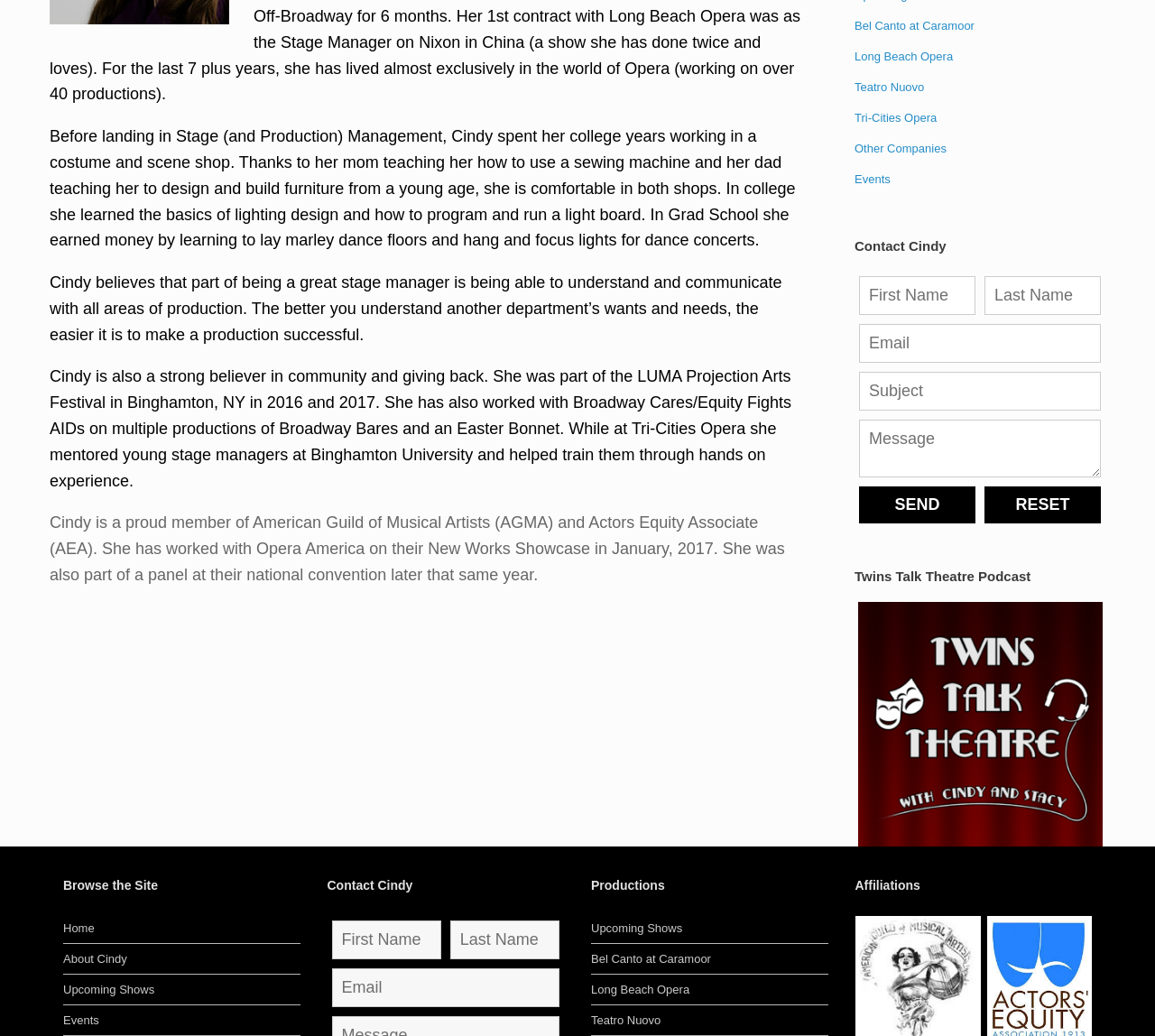Using the element description name="fields[email]" placeholder="Email", predict the bounding box coordinates for the UI element. Provide the coordinates in (top-left x, top-left y, bottom-right x, bottom-right y) format with values ranging from 0 to 1.

[0.287, 0.935, 0.484, 0.973]